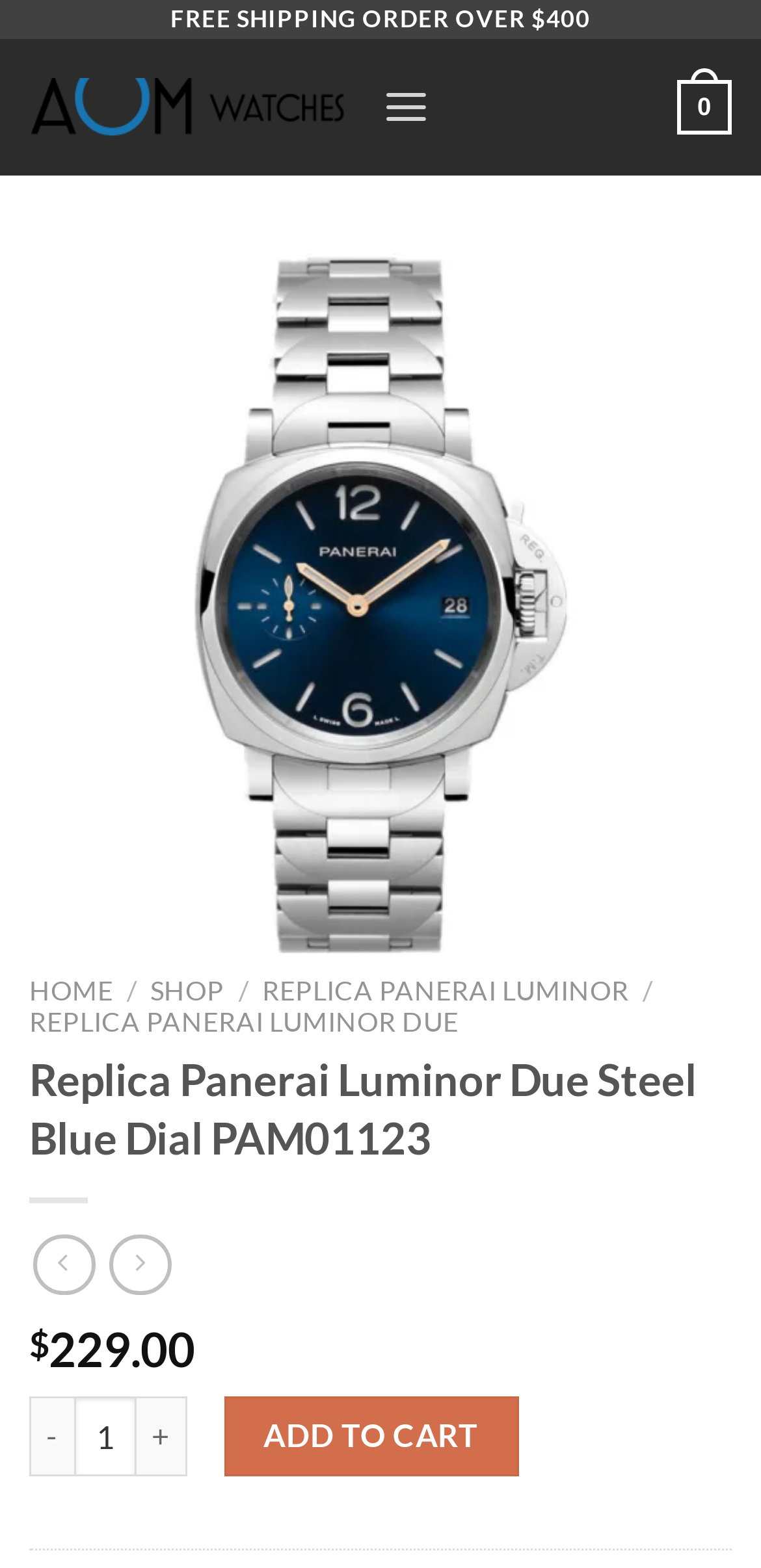Observe the image and answer the following question in detail: What is the price of the Replica Panerai Luminor Due Steel Blue Dial PAM01123 watch?

I found the price information below the product image, where it says '$229.00'. This is the price of the Replica Panerai Luminor Due Steel Blue Dial PAM01123 watch.